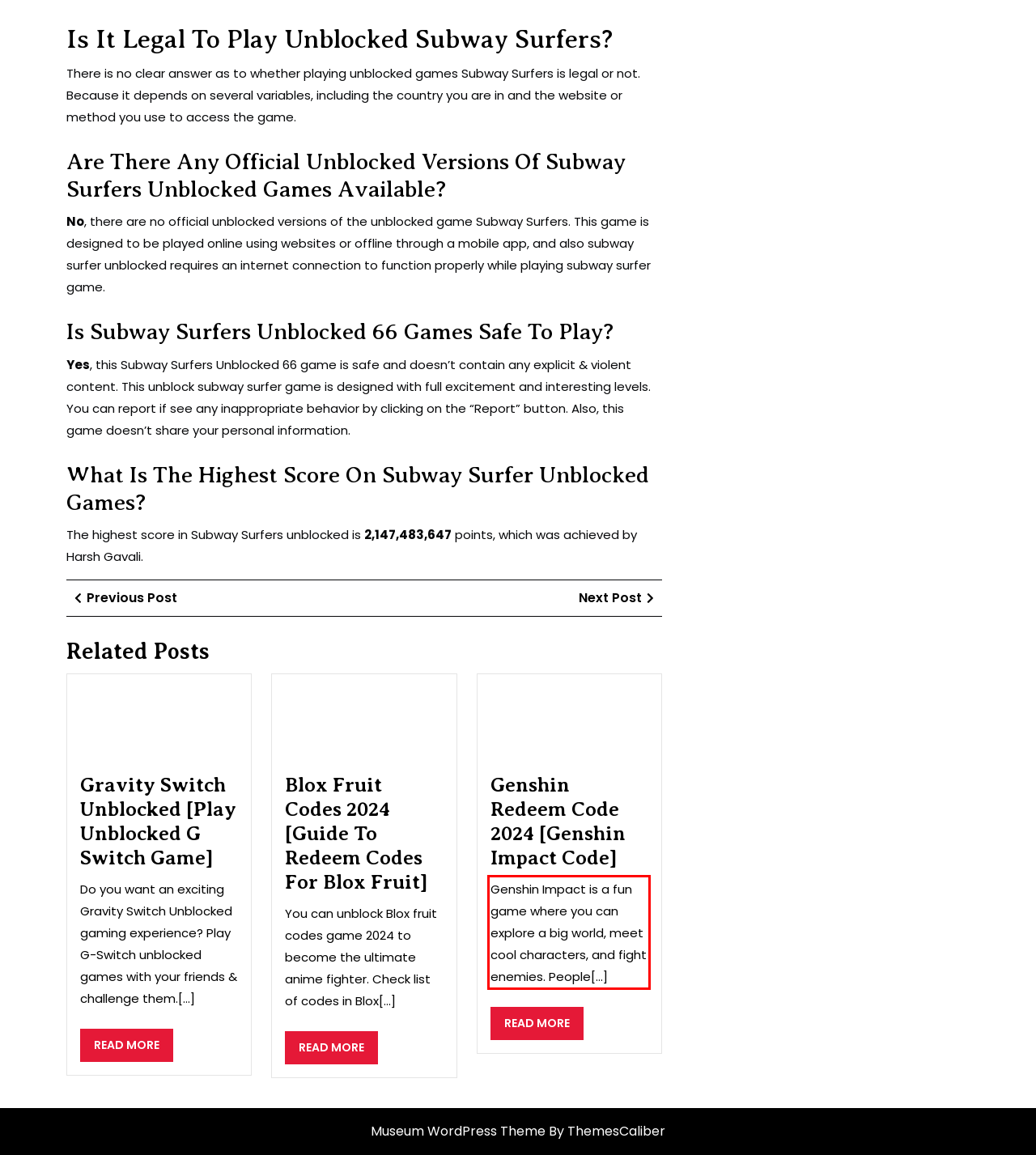You are given a screenshot with a red rectangle. Identify and extract the text within this red bounding box using OCR.

Genshin Impact is a fun game where you can explore a big world, meet cool characters, and fight enemies. People[...]